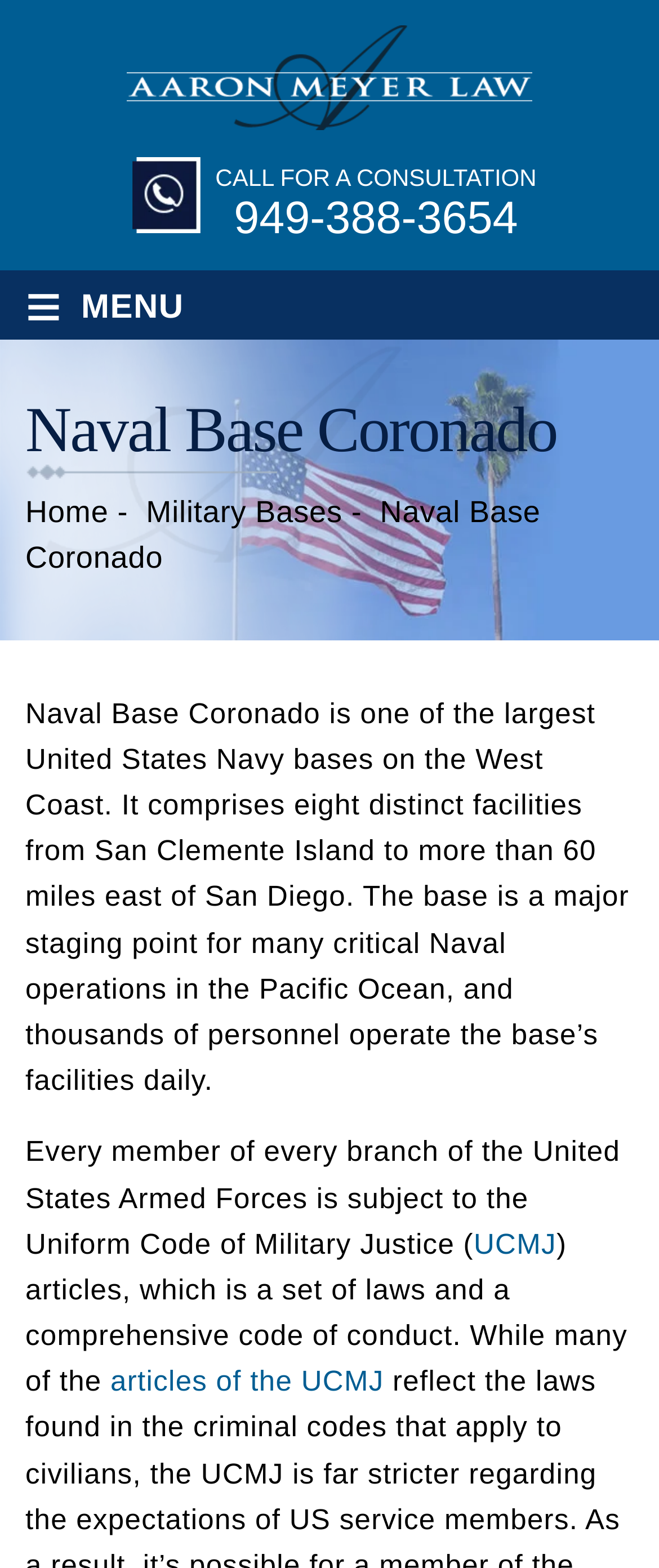Articulate a complete and detailed caption of the webpage elements.

The webpage is about Naval Base Coronado and features a law firm, Aaron Meyer Law, that specializes in military criminal defense. At the top left of the page, there is a logo of Aaron Meyer Law, which is an image with a link to the law firm's website. Next to the logo, there is a heading that reads "Naval Base Coronado | Top Lawyer". 

Below the logo, there is a call-to-action section that encourages visitors to schedule a consultation with the law firm. This section includes a static text "CALL FOR A CONSULTATION" and a link to the phone number "949-388-3654". 

On the top right of the page, there is a menu section that includes a static text "≡" and a link to the menu labeled "MENU". 

Below the menu section, there is a heading that reads "Naval Base Coronado" followed by a navigation menu that includes links to "Home" and "Military Bases". 

The main content of the page is a descriptive text about Naval Base Coronado, which is one of the largest United States Navy bases on the West Coast. The text explains the base's location, its importance, and its daily operations. 

Further down the page, there is a section that discusses the Uniform Code of Military Justice (UCMJ) and its application to all members of the United States Armed Forces. This section includes links to "UCMJ" and "articles of the UCMJ".